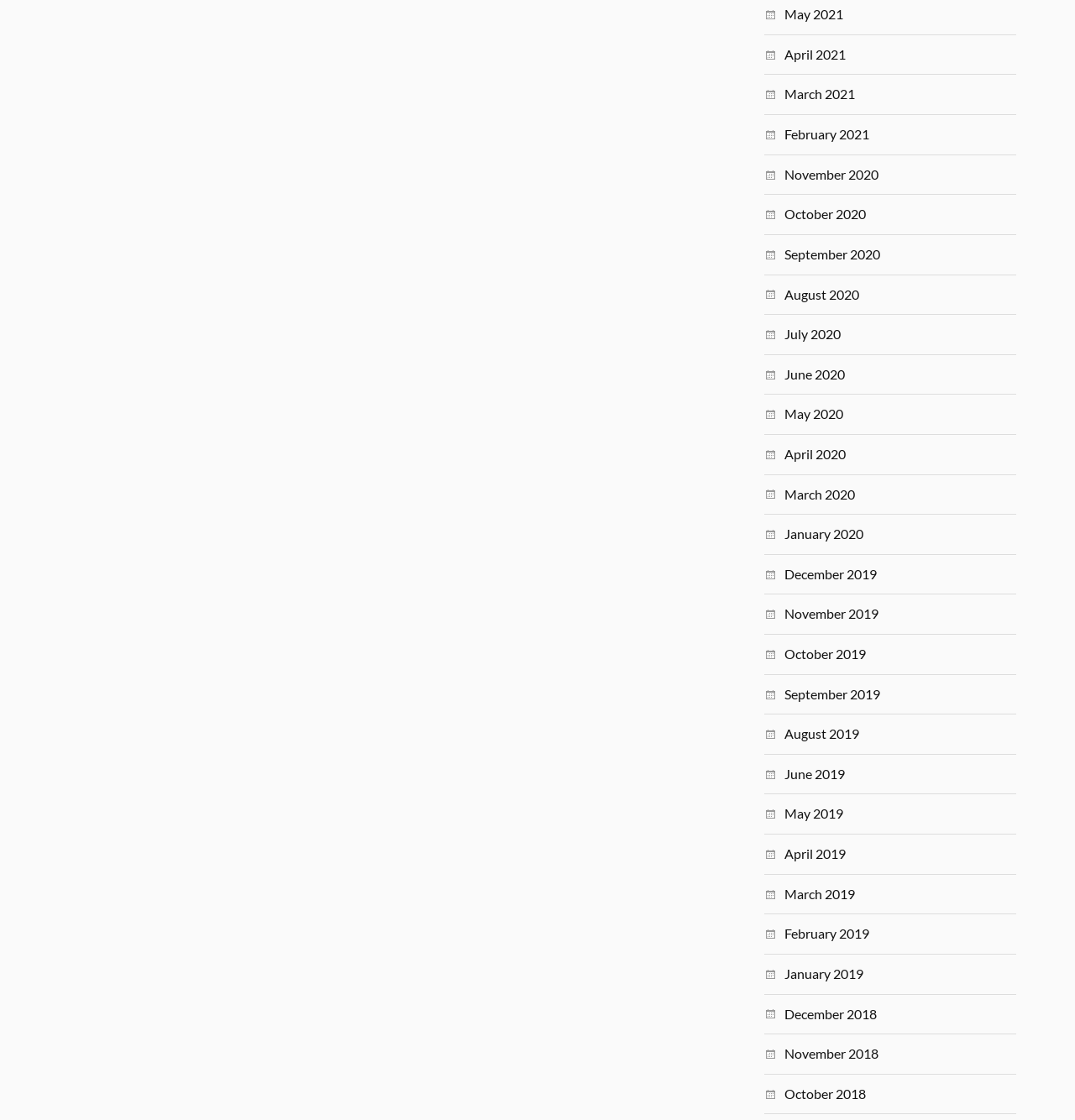Is there a link for July 2019?
Analyze the image and provide a thorough answer to the question.

By scanning the list of links, I can see that there is a link for July 2019, which is listed between June 2019 and August 2019.